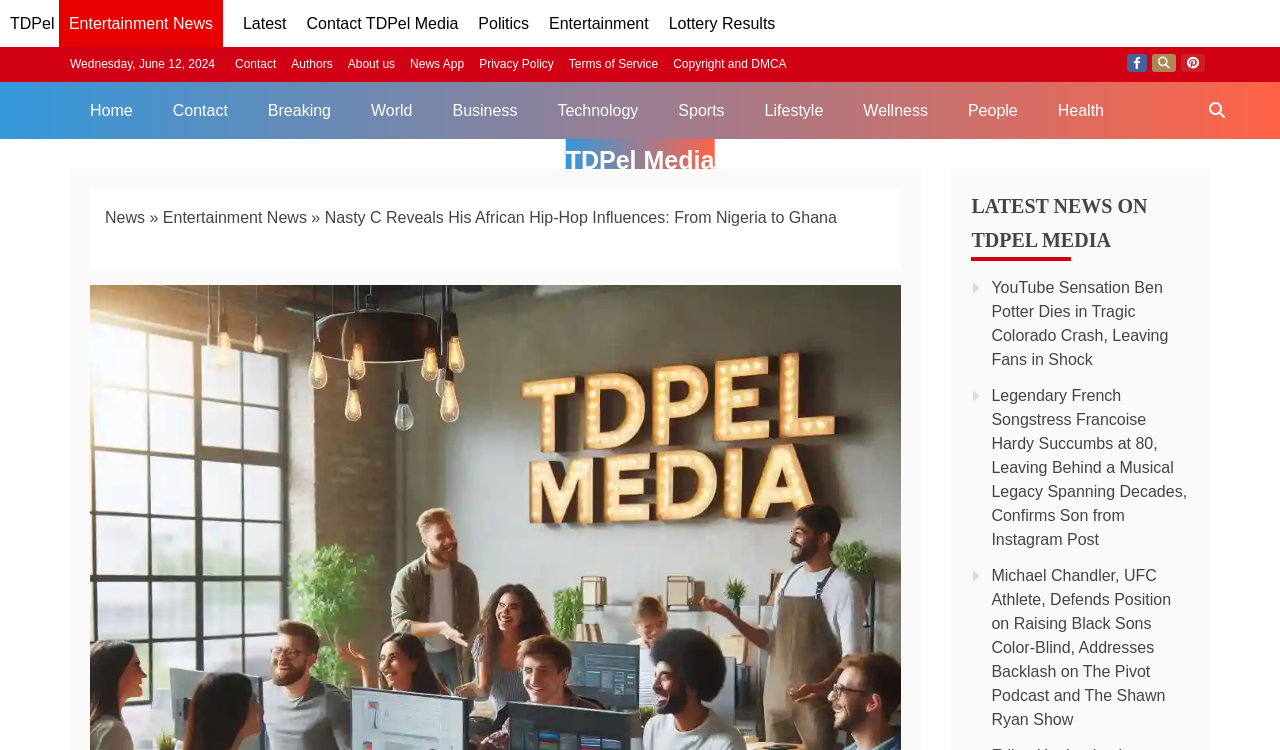Indicate the bounding box coordinates of the element that needs to be clicked to satisfy the following instruction: "Search for something on TDPel Media". The coordinates should be four float numbers between 0 and 1, i.e., [left, top, right, bottom].

[0.933, 0.109, 0.969, 0.185]